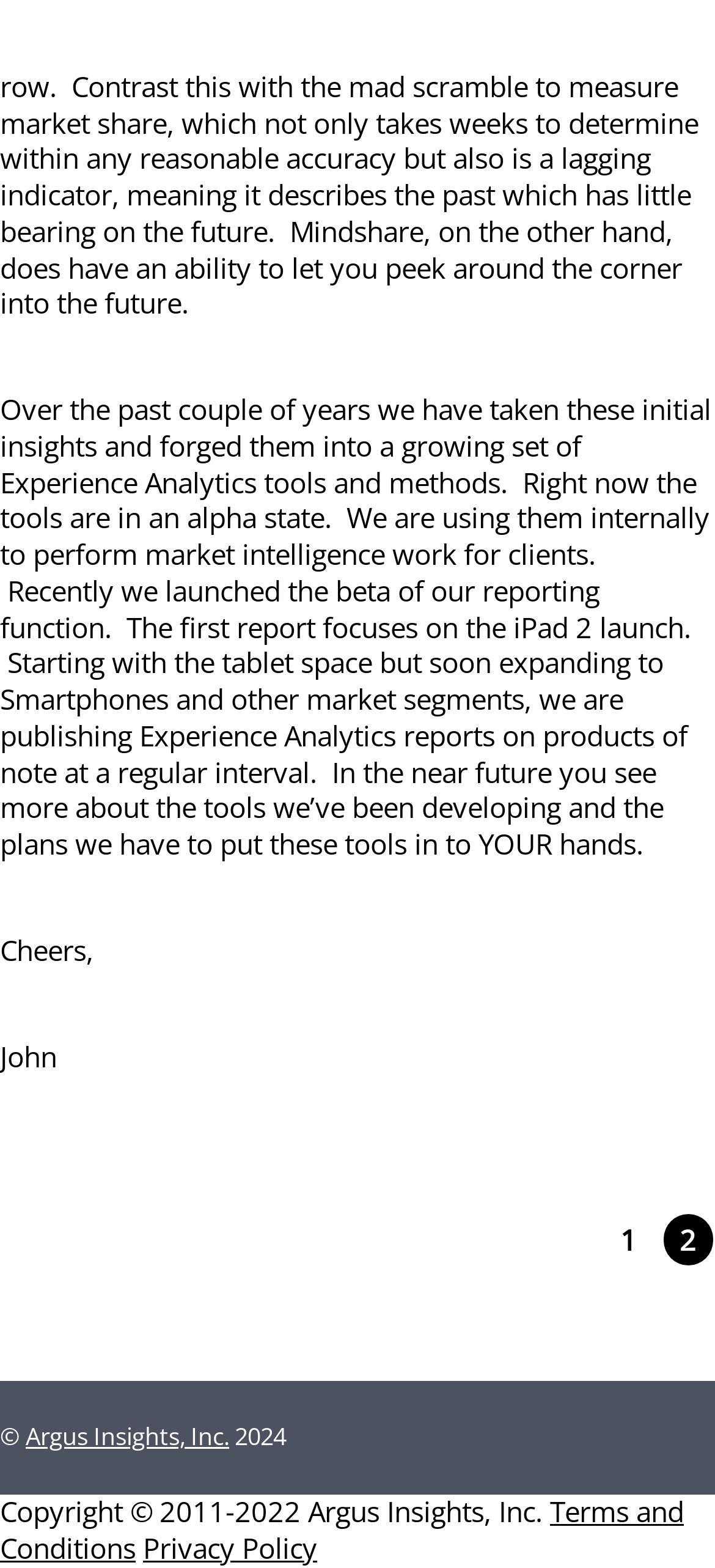What is the current state of the Experience Analytics tools?
Examine the image closely and answer the question with as much detail as possible.

The webpage mentions that the tools are currently in an alpha state, indicating that they are still in the early stages of development and testing.